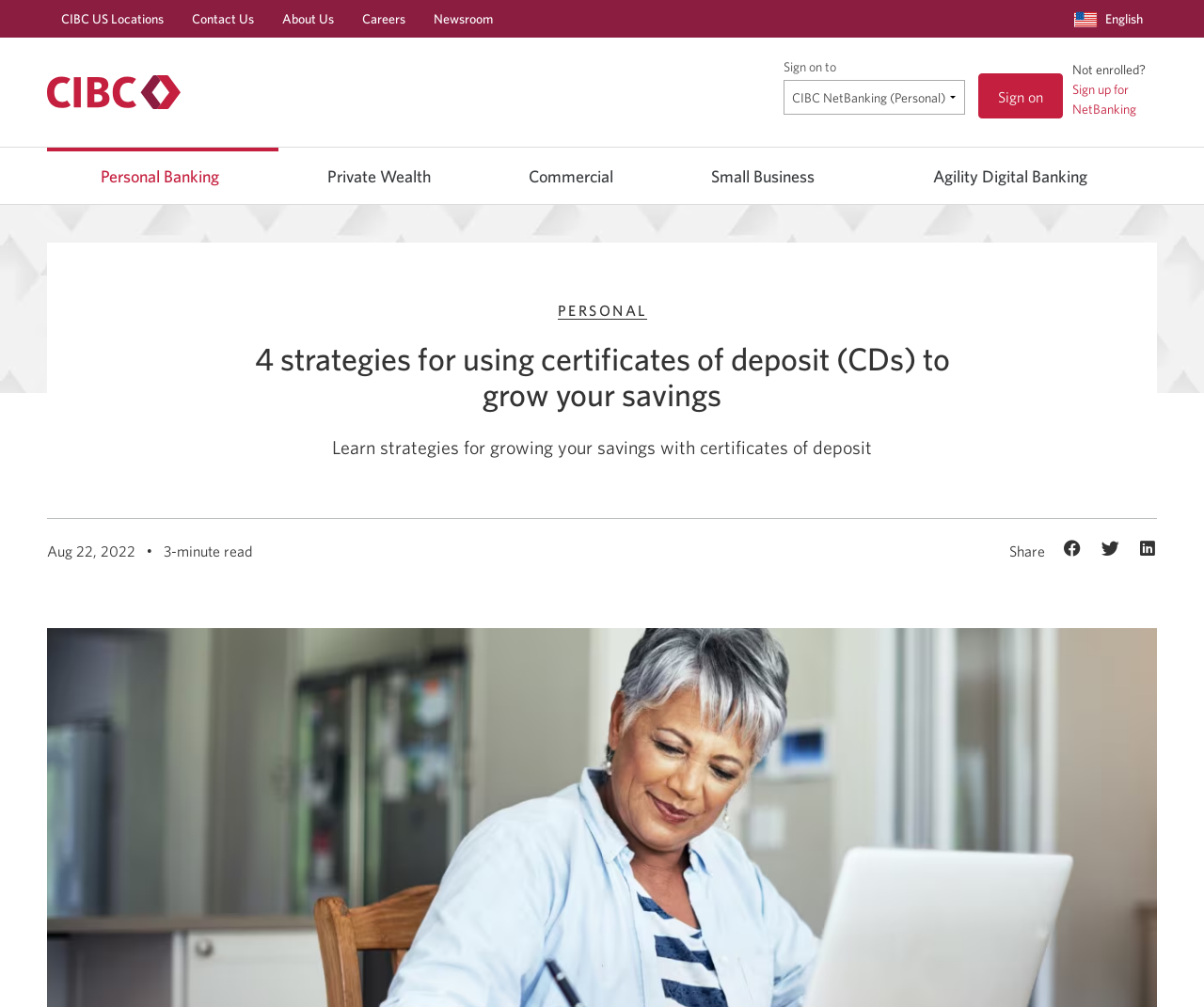Locate the bounding box coordinates of the element to click to perform the following action: 'Select 'English' from the language menu'. The coordinates should be given as four float values between 0 and 1, in the form of [left, top, right, bottom].

[0.899, 0.0, 0.949, 0.037]